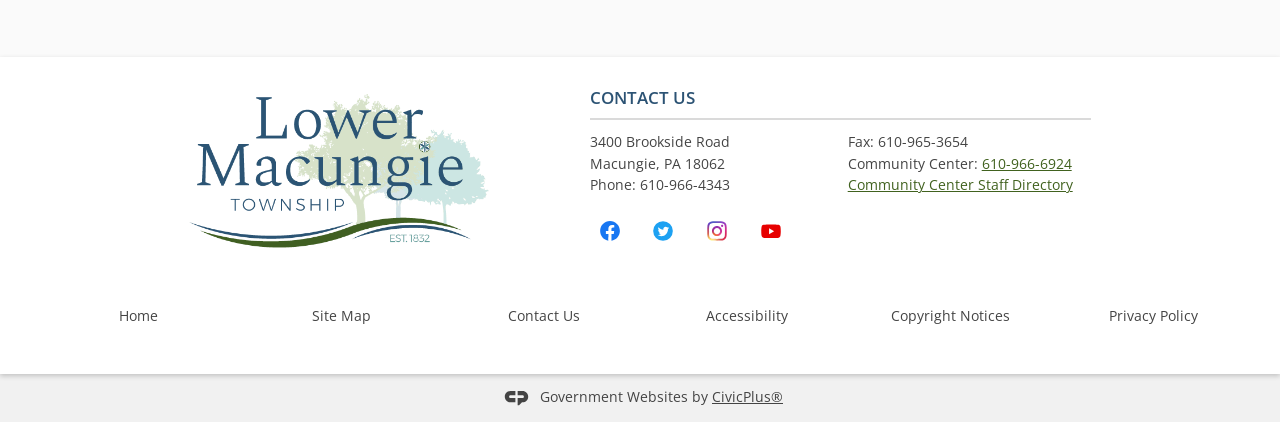What is the name of the company that created this website?
Using the details shown in the screenshot, provide a comprehensive answer to the question.

The name of the company that created this website can be found at the bottom of the webpage, in a StaticText element with the text 'Government Websites by' followed by a link element with the text 'CivicPlus®'.